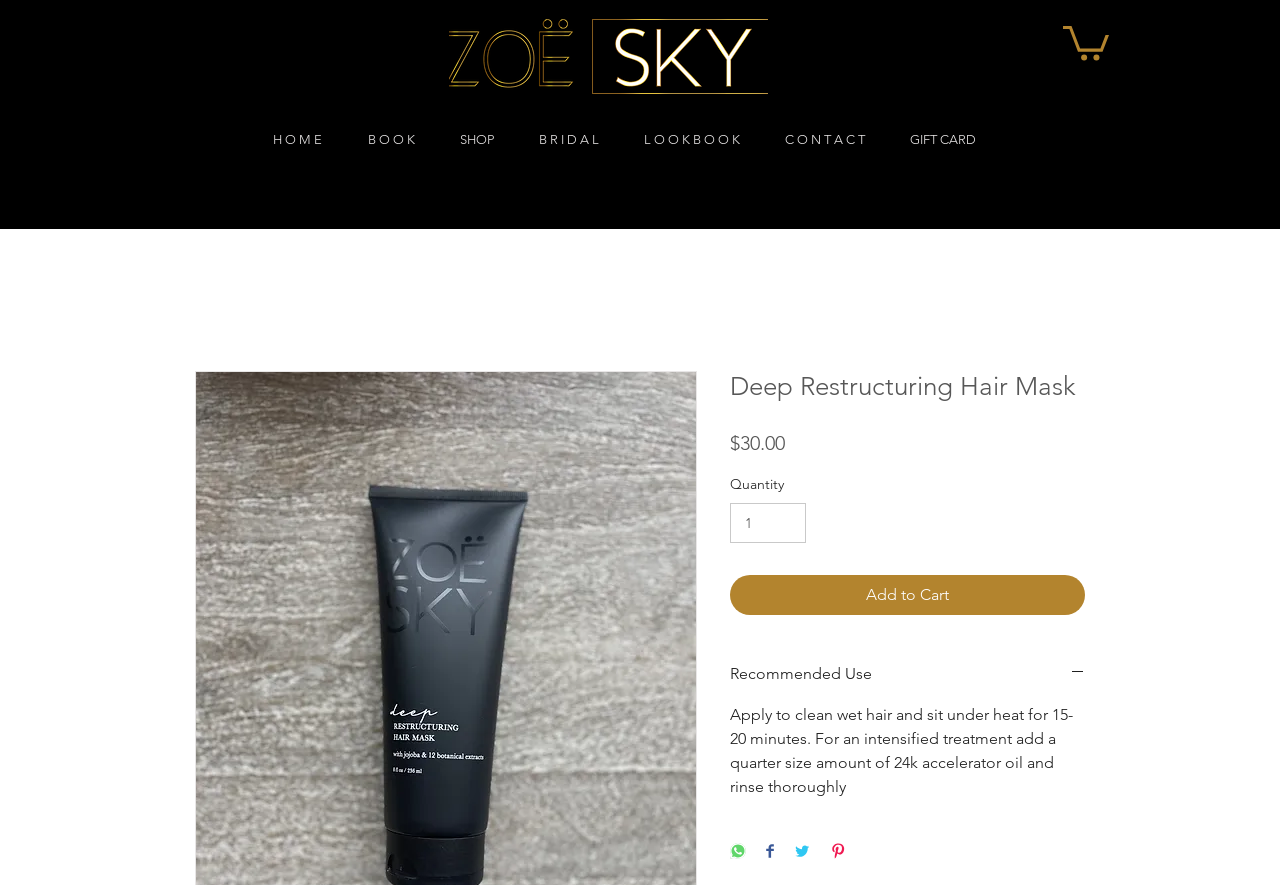How can I share this product on social media?
Look at the screenshot and provide an in-depth answer.

I found the social media sharing options by looking at the buttons at the bottom of the page, which include 'Share on WhatsApp', 'Share on Facebook', 'Share on Twitter', and 'Pin on Pinterest'.